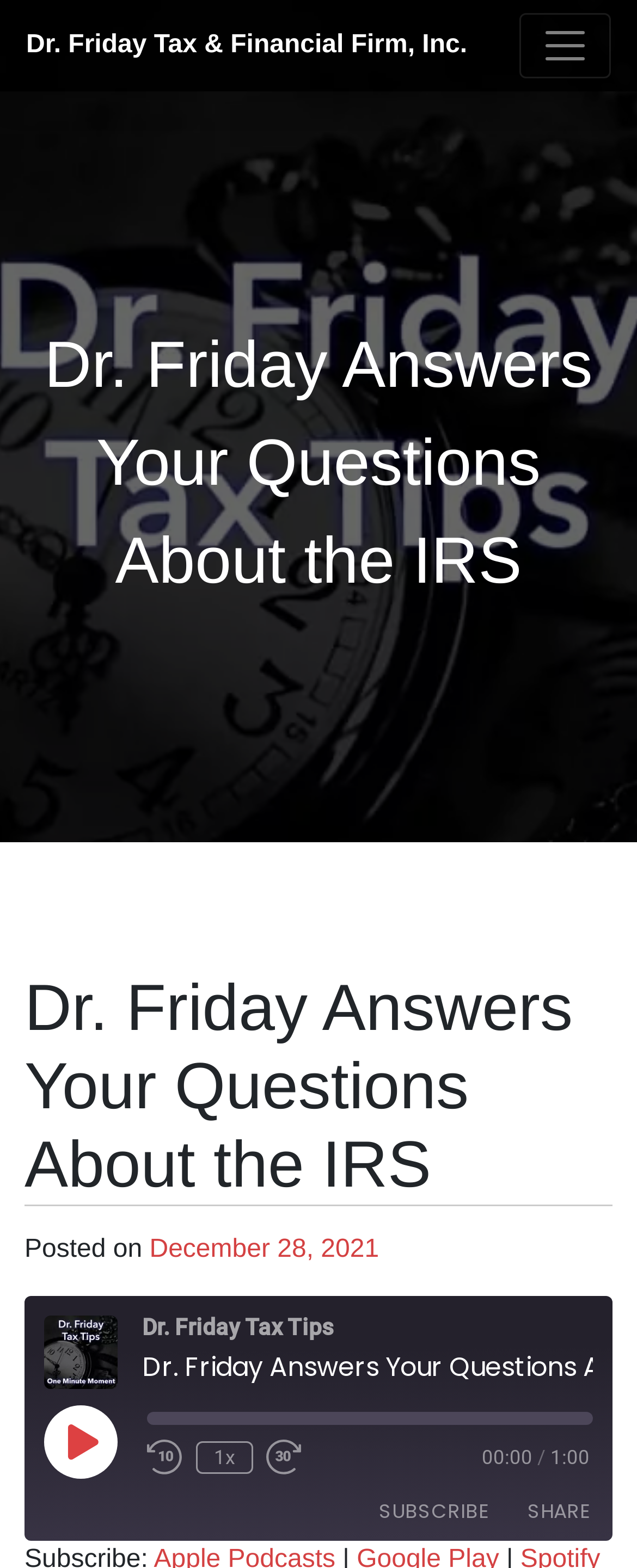Answer with a single word or phrase: 
How many buttons are there in the audio player?

5